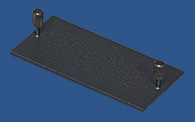What is the purpose of the knurled screws?
Please describe in detail the information shown in the image to answer the question.

According to the caption, the two knurled screws on either end of the panel allow for secure installation and easy removal, which implies that their purpose is to facilitate the installation and removal process.